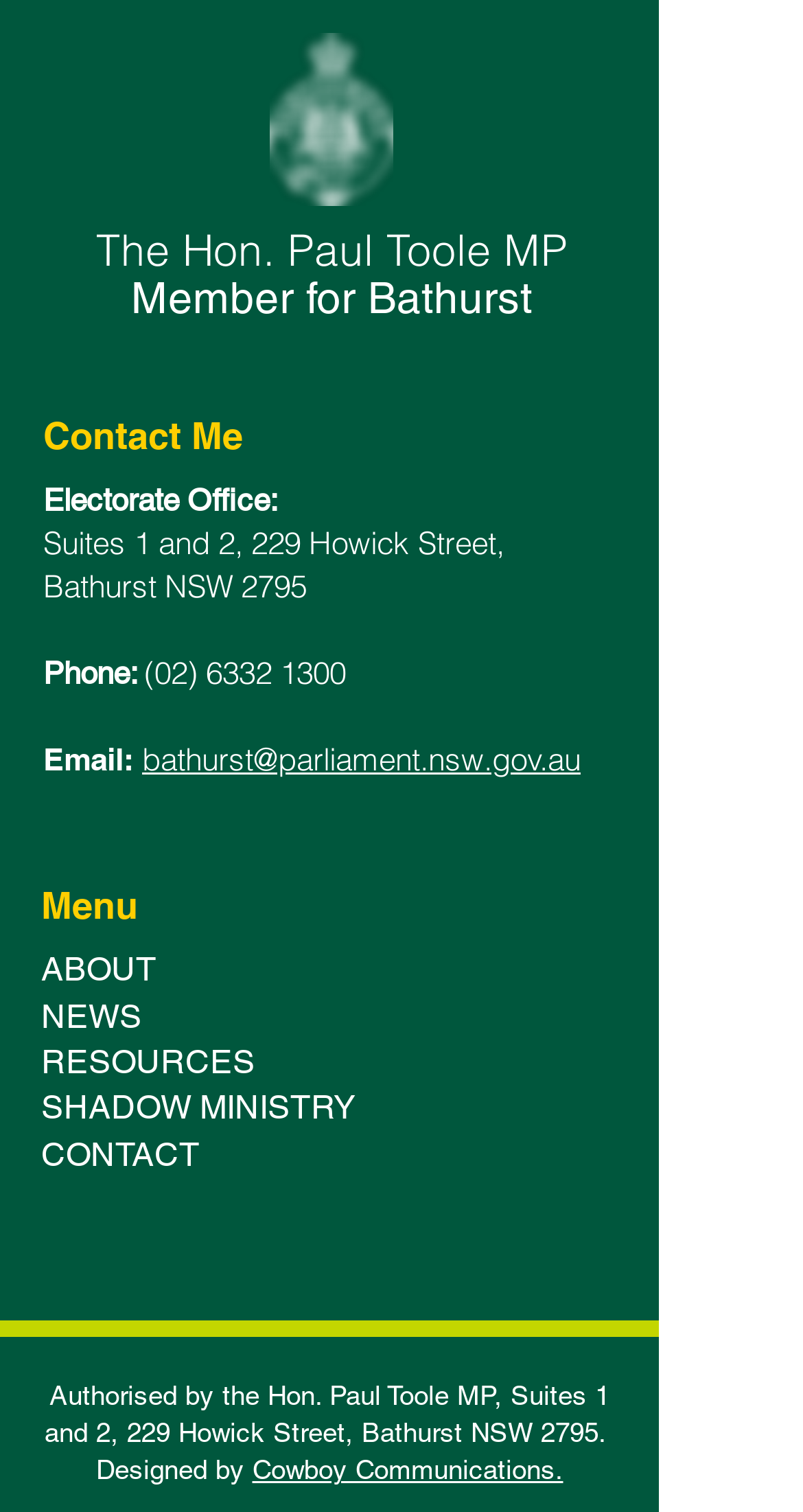Determine the bounding box coordinates for the element that should be clicked to follow this instruction: "read about the member". The coordinates should be given as four float numbers between 0 and 1, in the format [left, top, right, bottom].

[0.119, 0.147, 0.706, 0.214]